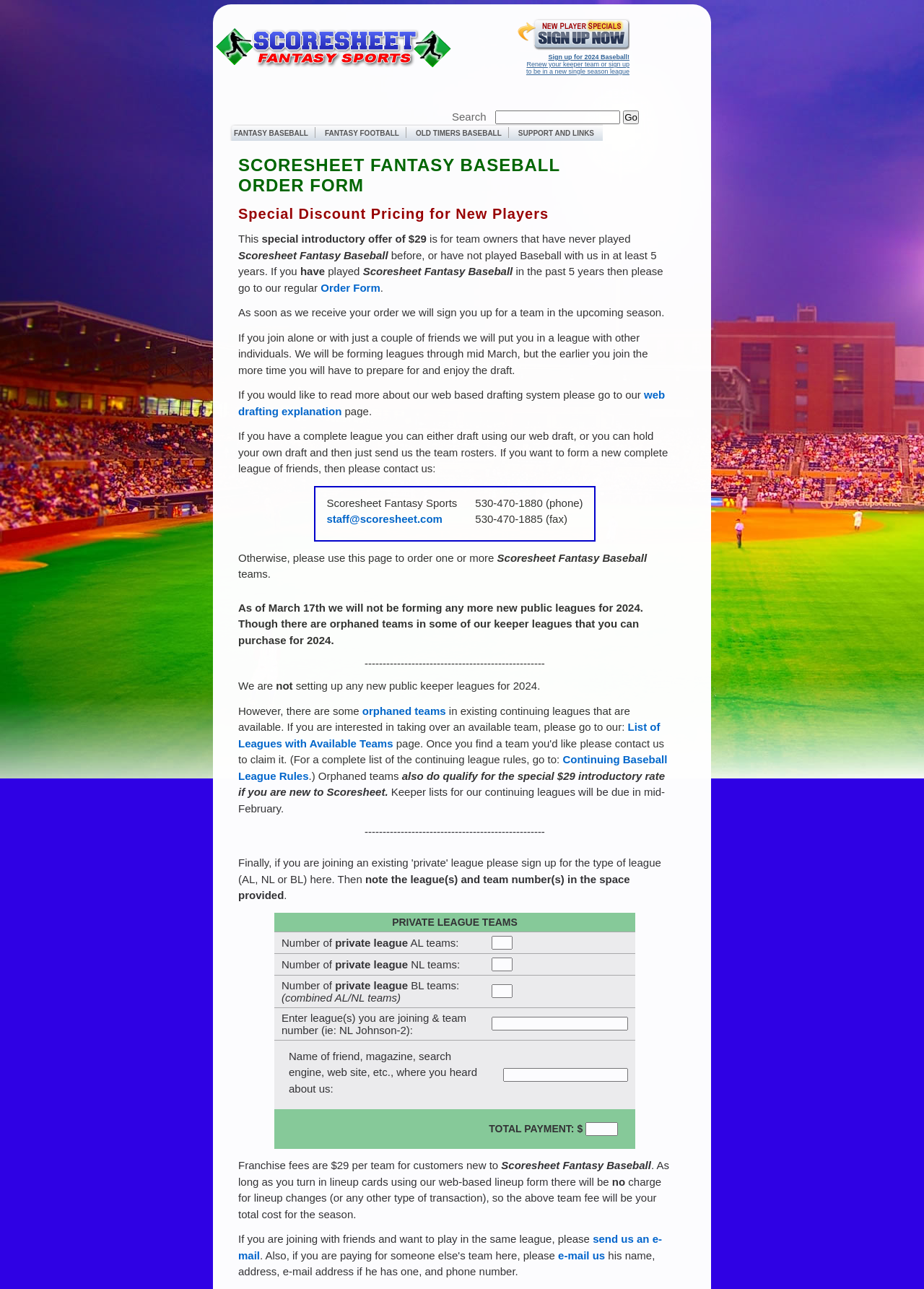Use a single word or phrase to answer this question: 
What is the purpose of the order form?

to order one or more teams